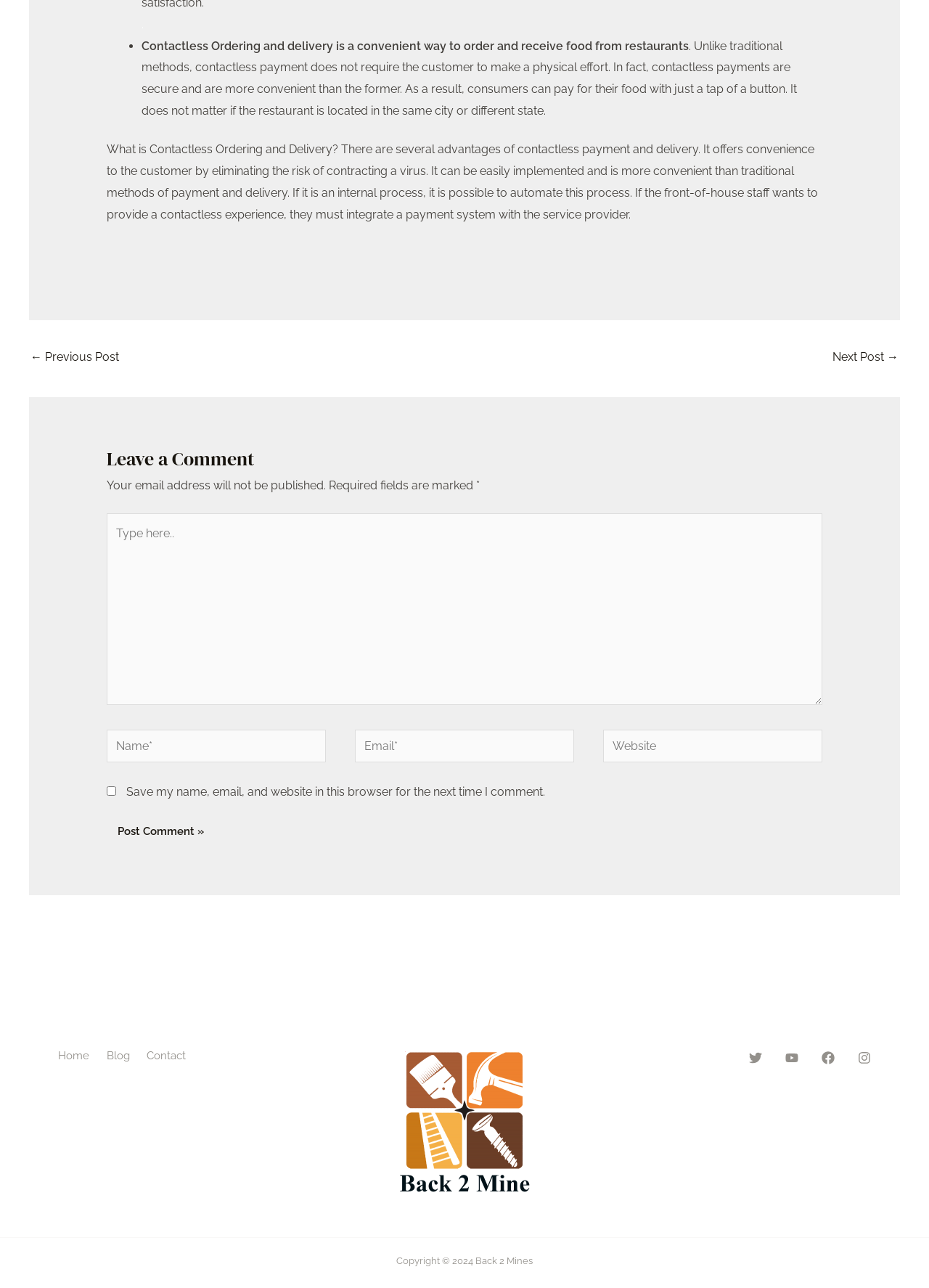What is required to leave a comment on this webpage?
By examining the image, provide a one-word or phrase answer.

Name and email